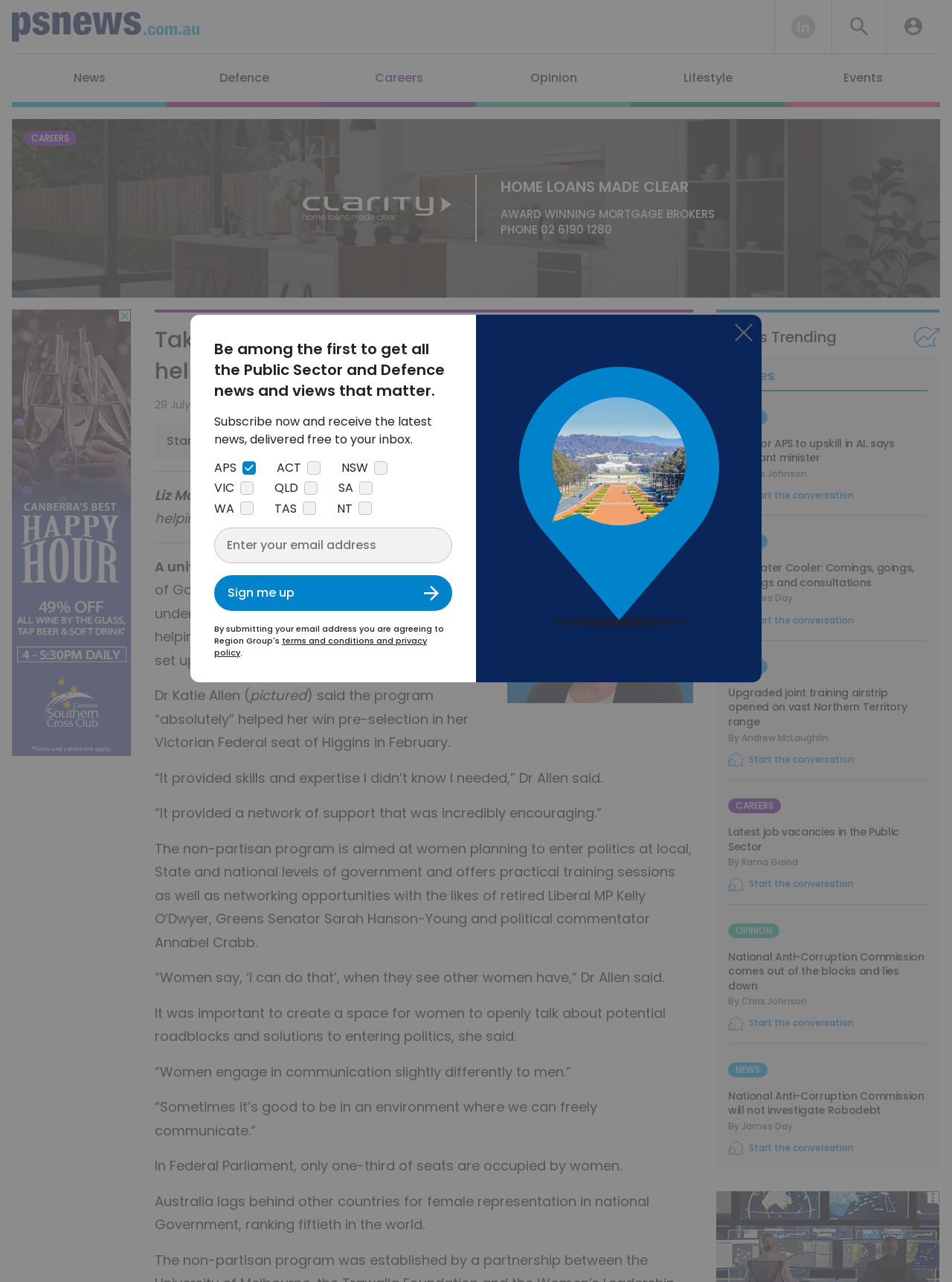Produce an elaborate caption capturing the essence of the webpage.

This webpage is about a news article titled "Take a seat: How a university program is helping women win in politics." The article is displayed prominently in the center of the page, with a heading and a subheading that summarizes the content. The article is divided into several paragraphs, each discussing the program's impact on women in politics.

At the top of the page, there is a navigation bar with several links, including "PS News," "News," "Defence," "Careers," "Opinion," "Lifestyle," and "Events." There is also a search bar and several buttons with icons.

To the right of the article, there is a section titled "What's Trending" that displays several news headlines and links to related articles. Below this section, there are more news headlines and links, categorized by topic.

At the bottom of the page, there is a section with job vacancies in the public sector, along with links to related articles and a "Start the conversation" button.

There are several images on the page, including a logo for "PS News" and an image related to the article's topic. The overall layout of the page is clean and easy to navigate, with clear headings and concise text.